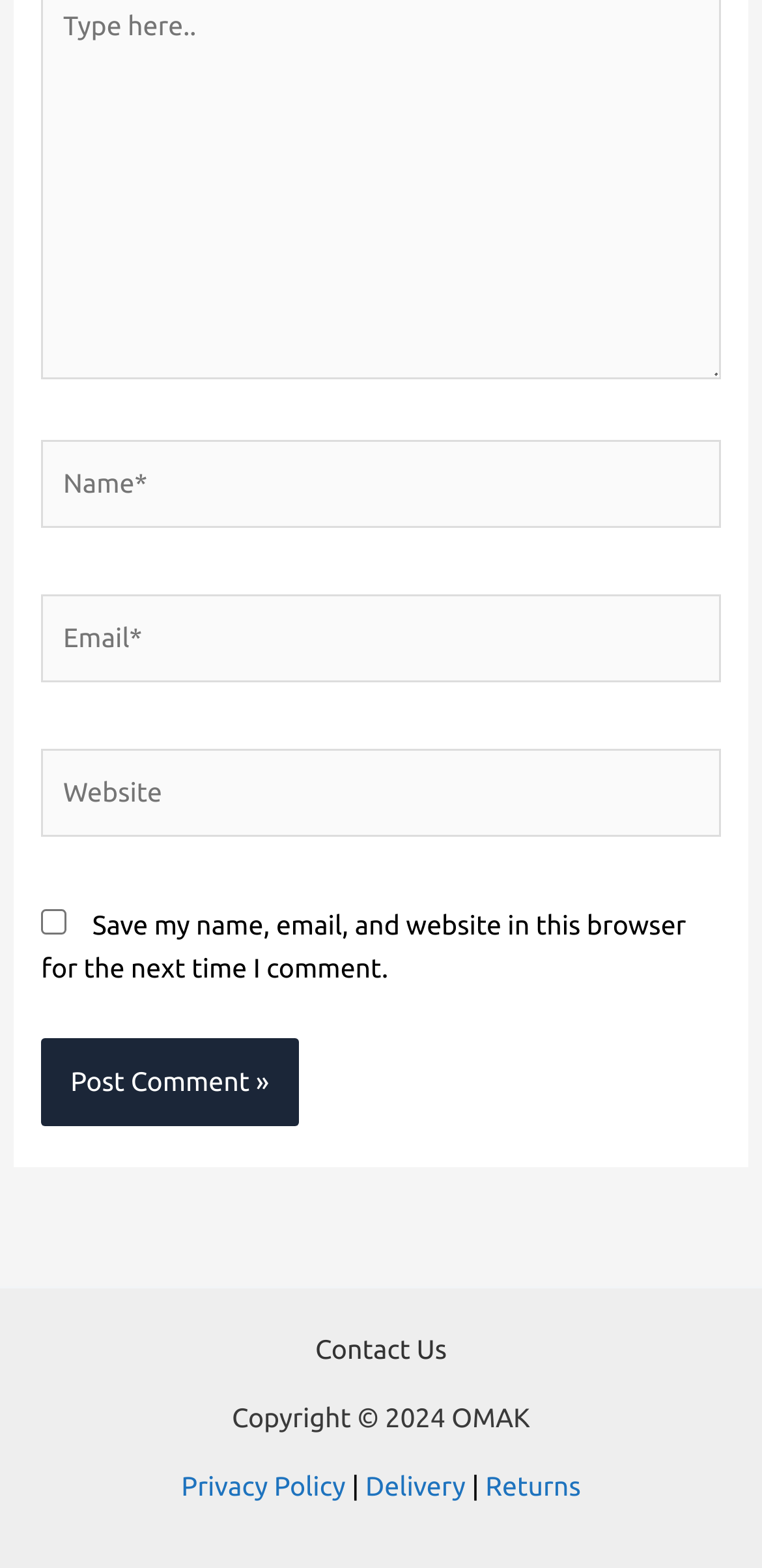With reference to the screenshot, provide a detailed response to the question below:
What is the label of the first textbox?

The first textbox is located at the top of the comment form and has a label 'Name*' indicating that it is a required field.